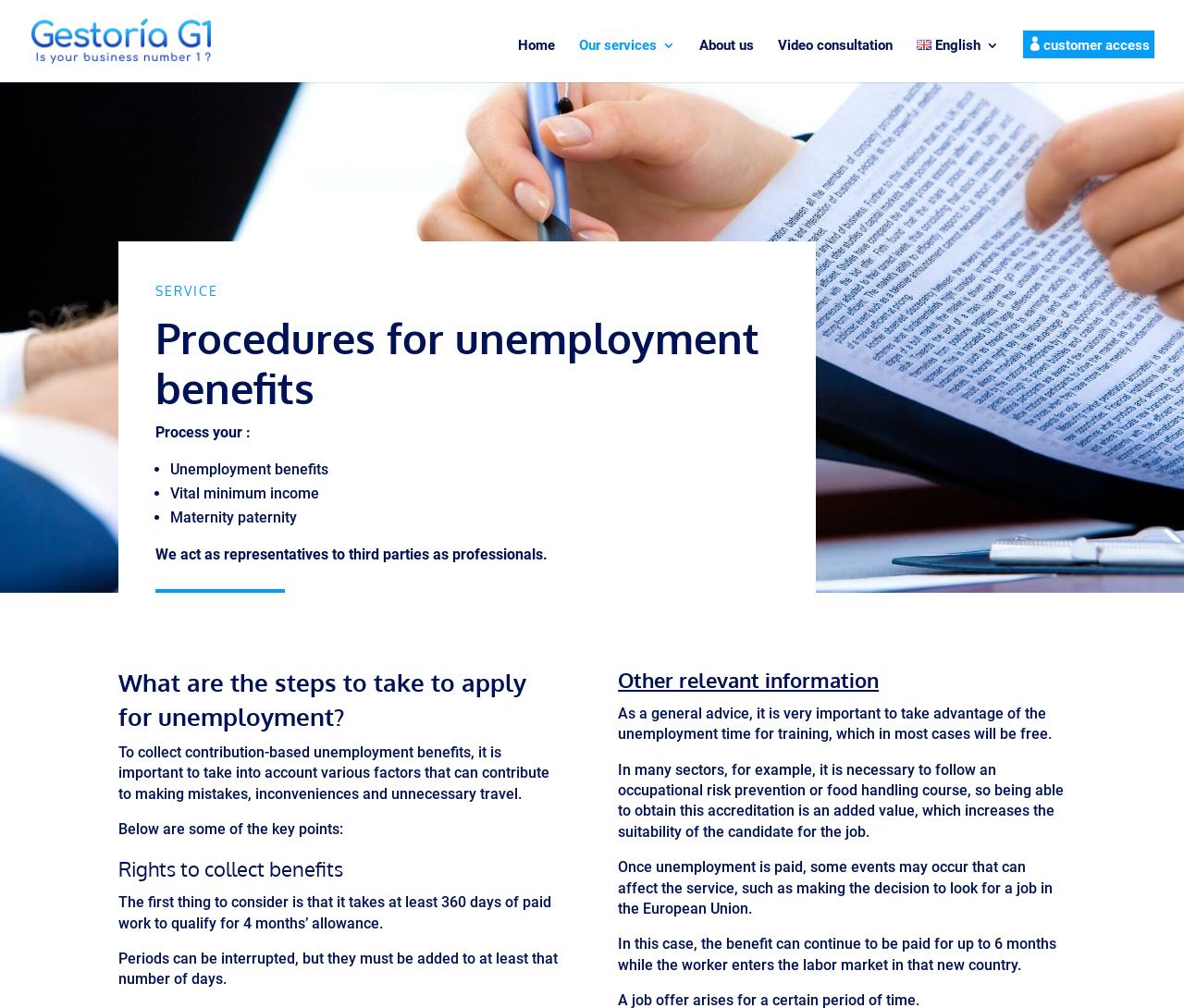Respond with a single word or phrase for the following question: 
What is the purpose of the service?

To act as representatives to third parties as professionals